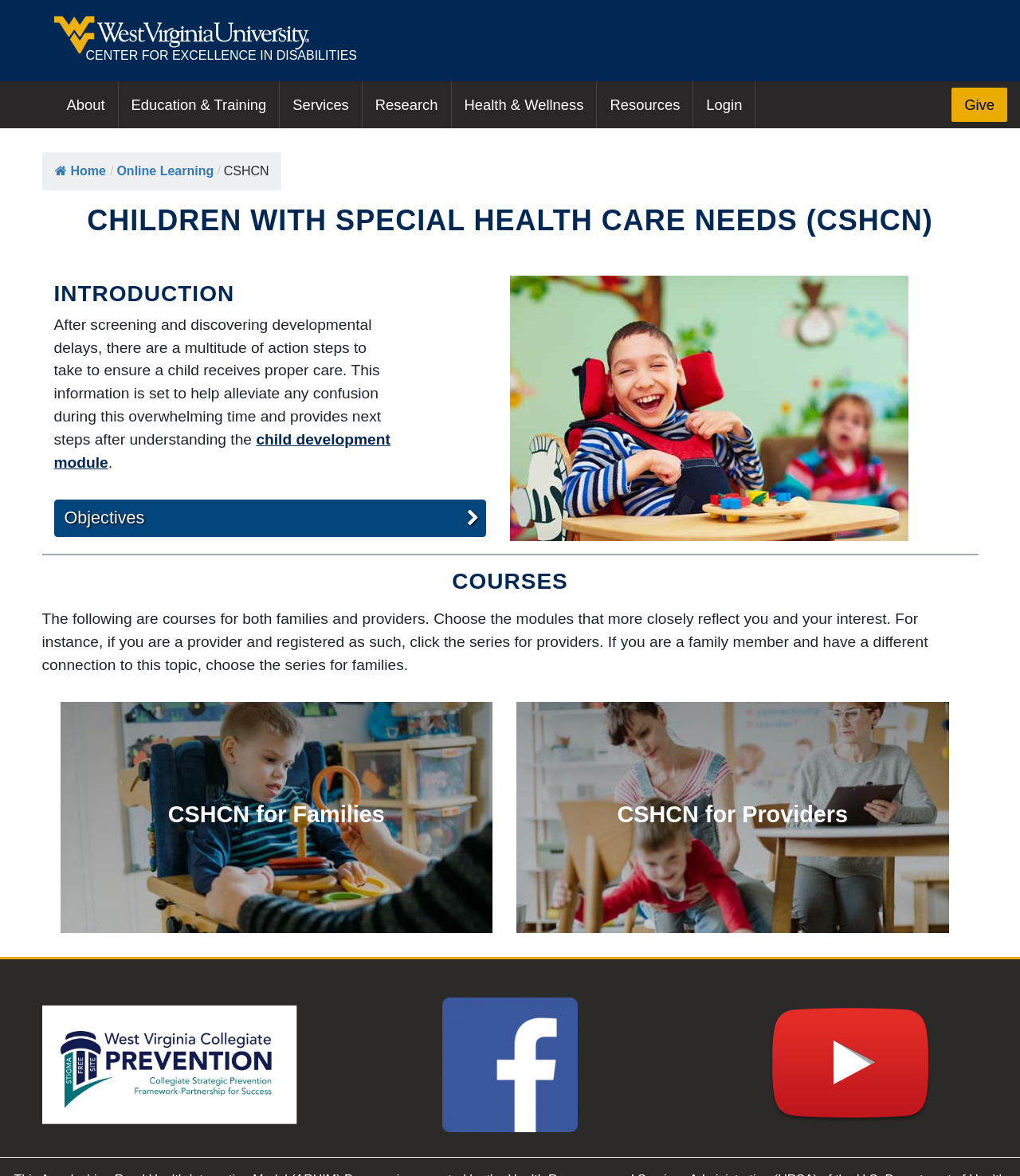Identify the bounding box coordinates of the clickable region to carry out the given instruction: "Go to About page".

[0.053, 0.069, 0.115, 0.109]